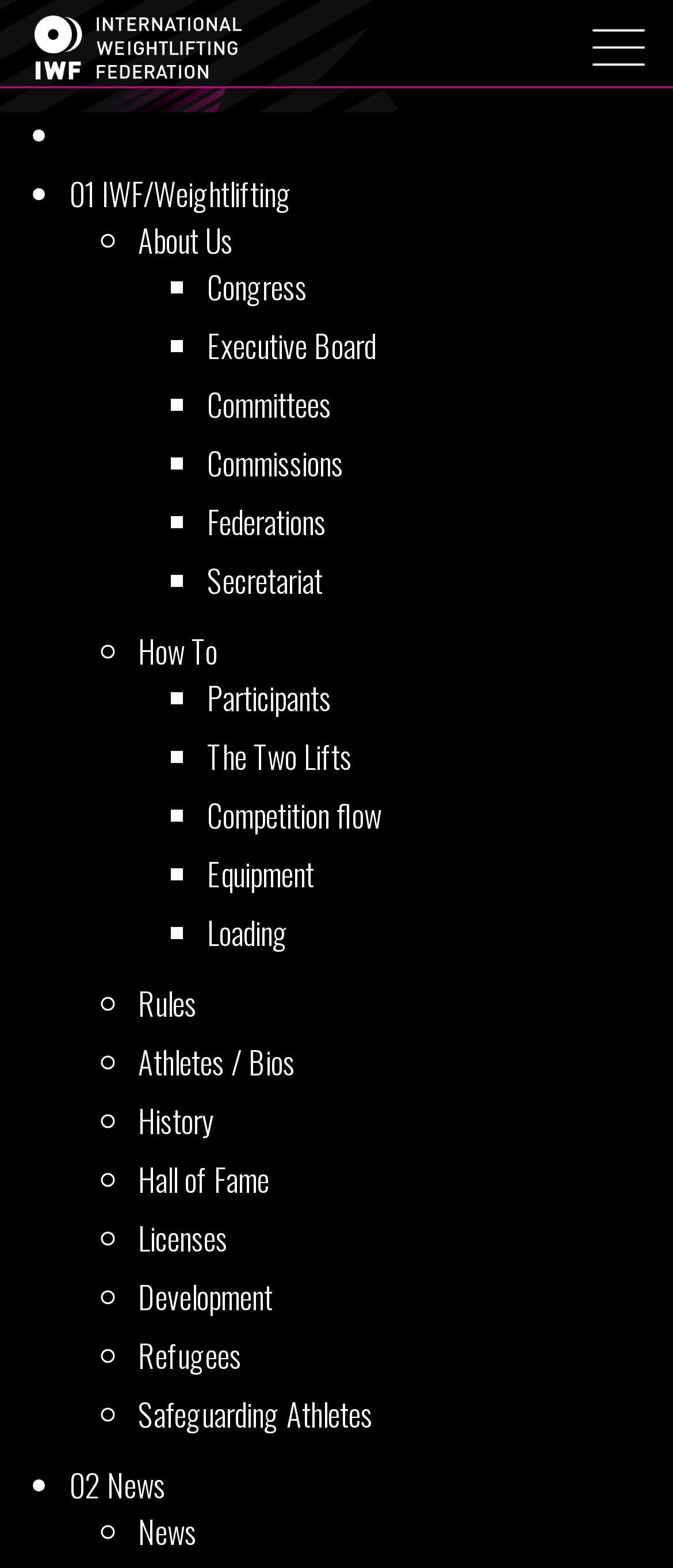Identify the bounding box coordinates for the region of the element that should be clicked to carry out the instruction: "Go to Executive Board". The bounding box coordinates should be four float numbers between 0 and 1, i.e., [left, top, right, bottom].

[0.308, 0.206, 0.559, 0.234]